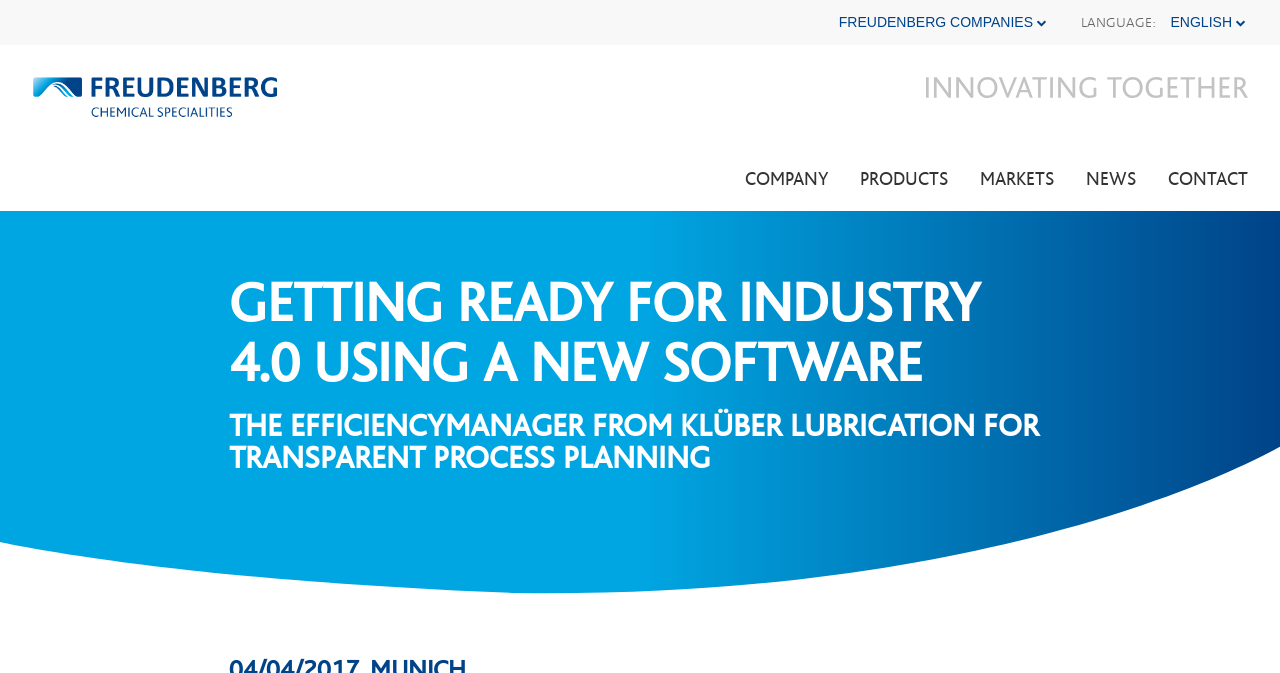Extract the bounding box coordinates for the described element: "Food". The coordinates should be represented as four float numbers between 0 and 1: [left, top, right, bottom].

[0.762, 0.666, 0.798, 0.709]